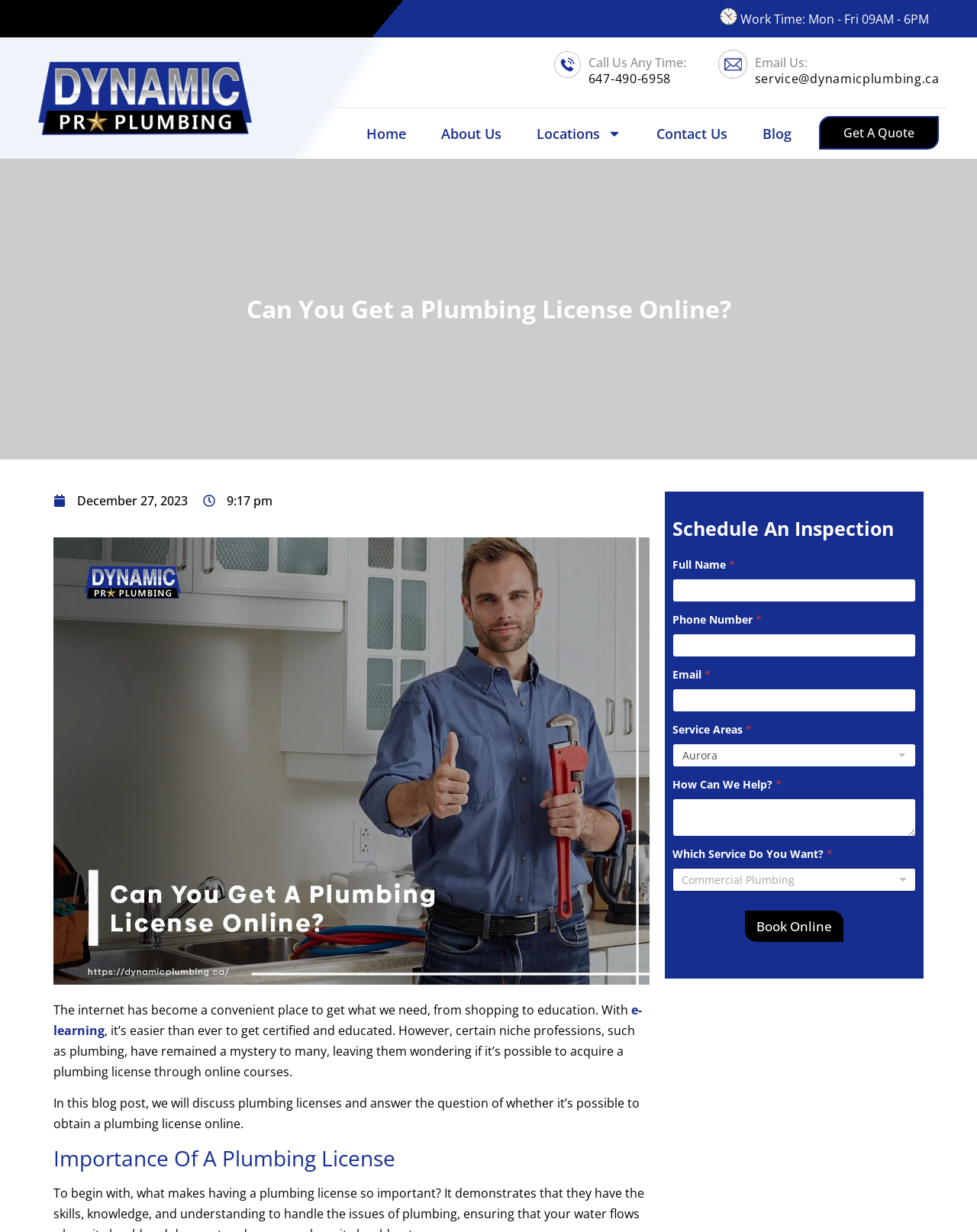Please identify the primary heading of the webpage and give its text content.

Can You Get a Plumbing License Online?